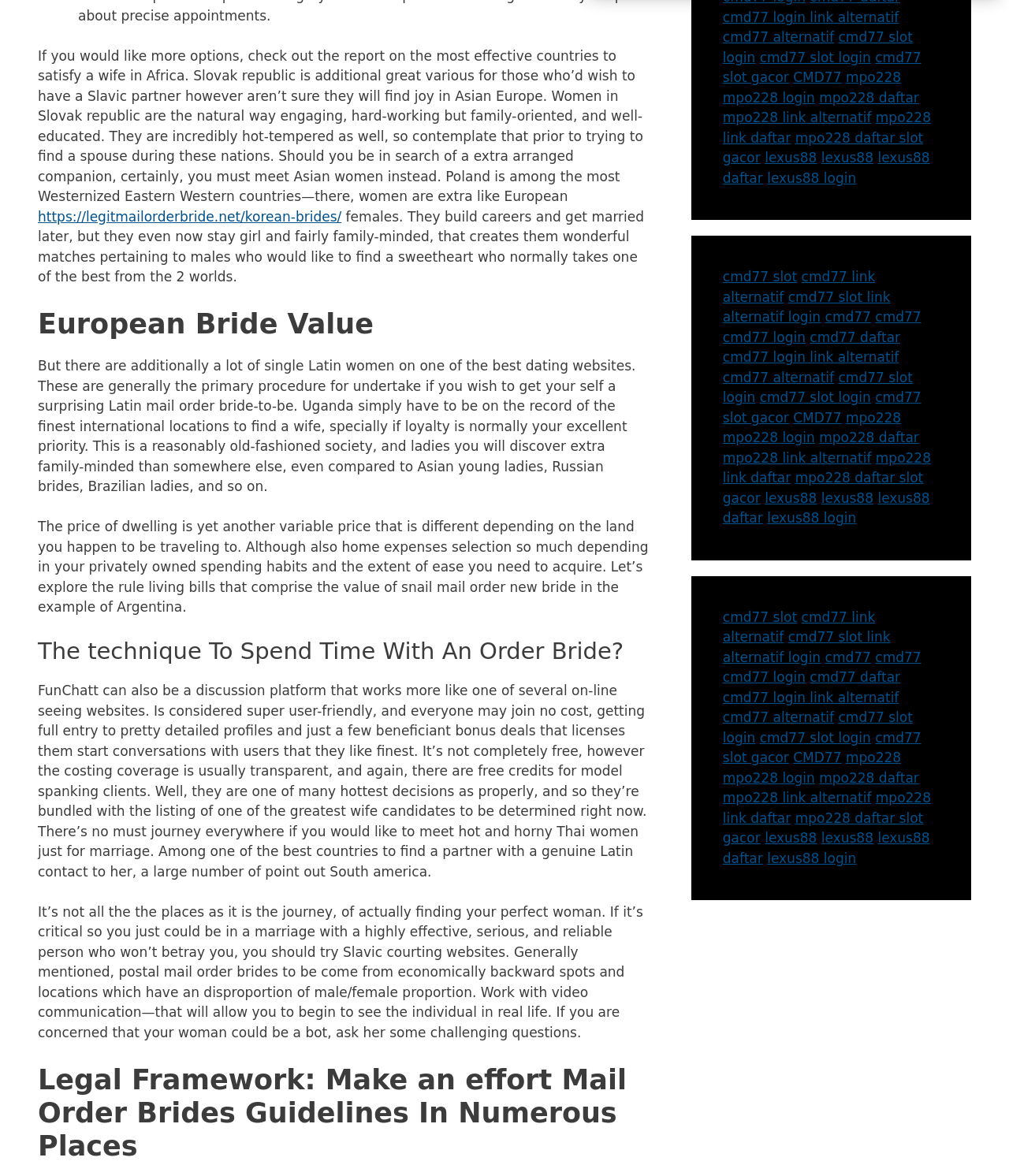Determine the bounding box of the UI component based on this description: "cmd77 slot login". The bounding box coordinates should be four float values between 0 and 1, i.e., [left, top, right, bottom].

[0.716, 0.603, 0.905, 0.634]